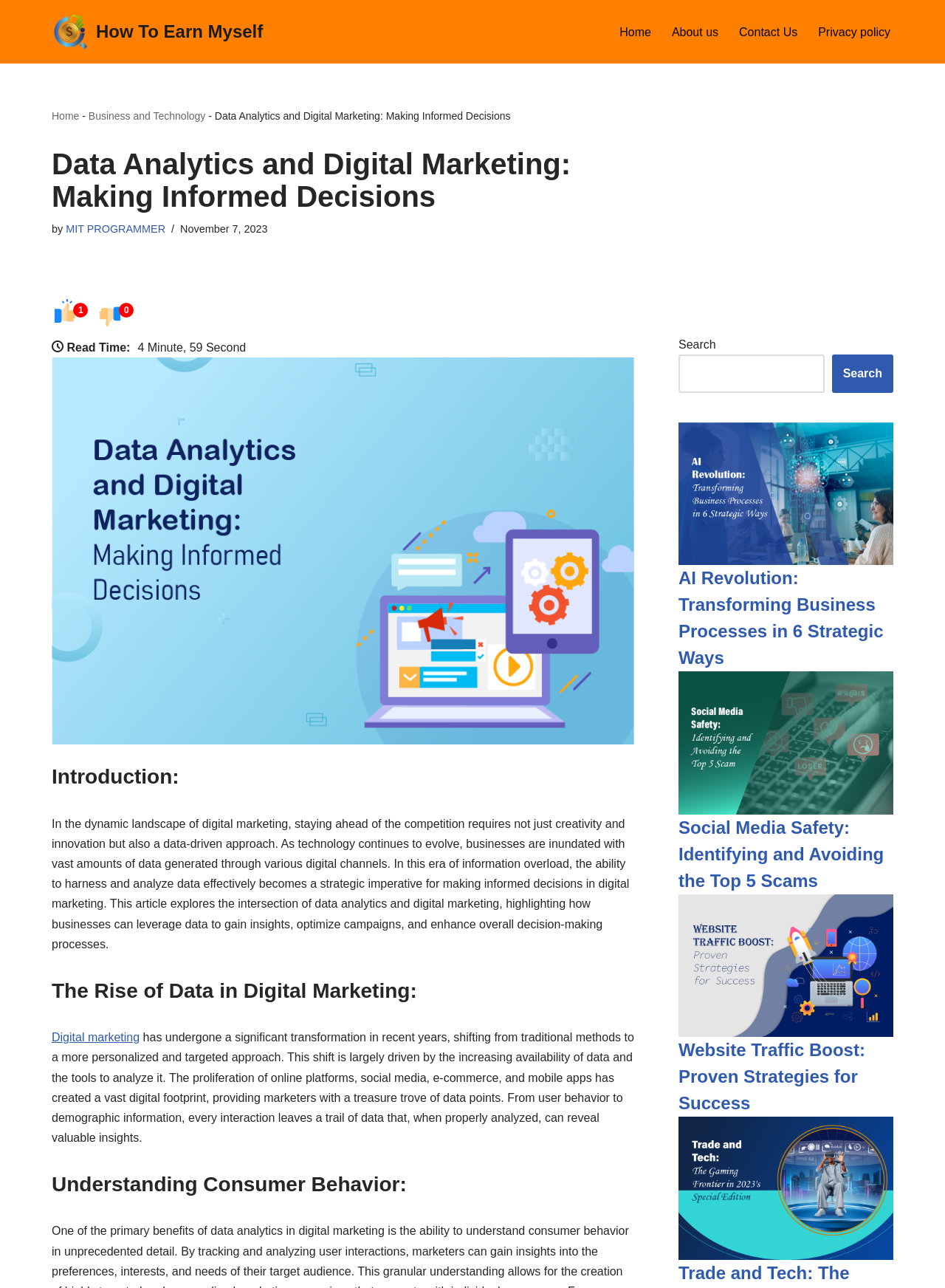Detail the webpage's structure and highlights in your description.

This webpage is about data analytics and digital marketing, with a focus on making informed decisions. At the top, there is a link to skip to the content, followed by a link to "How To Earn Myself" and a primary navigation menu with links to "Home", "About us", "Contact Us", and "Privacy policy". Below the navigation menu, there is a breadcrumbs navigation with links to "Home" and "Business and Technology", leading to the current page "Data Analytics and Digital Marketing: Making Informed Decisions".

The main content of the page starts with a heading "Data Analytics and Digital Marketing: Making Informed Decisions" and a brief description of the article by "MIT PROGRAMMER" on November 7, 2023. There are two small images on the top-right corner, followed by a read time indicator showing 4 minutes and 59 seconds. Below this, there is a large image related to digital marketing.

The article is divided into sections, starting with an introduction that explains the importance of data-driven approach in digital marketing. The next section is "The Rise of Data in Digital Marketing", which discusses the transformation of digital marketing from traditional methods to a more personalized and targeted approach driven by the increasing availability of data.

The following section is "Understanding Consumer Behavior", which is not explicitly described but is likely related to the analysis of consumer behavior using data. On the right side of the page, there is a search bar with a search button. Below this, there are three recommended articles with images, headings, and links: "AI Revolution: Transforming Business Processes in 6 Strategic Ways", "Social Media Safety: Identifying and Avoiding the Top 5 Scams", and "Website Traffic Boost: Proven Strategies for Success".